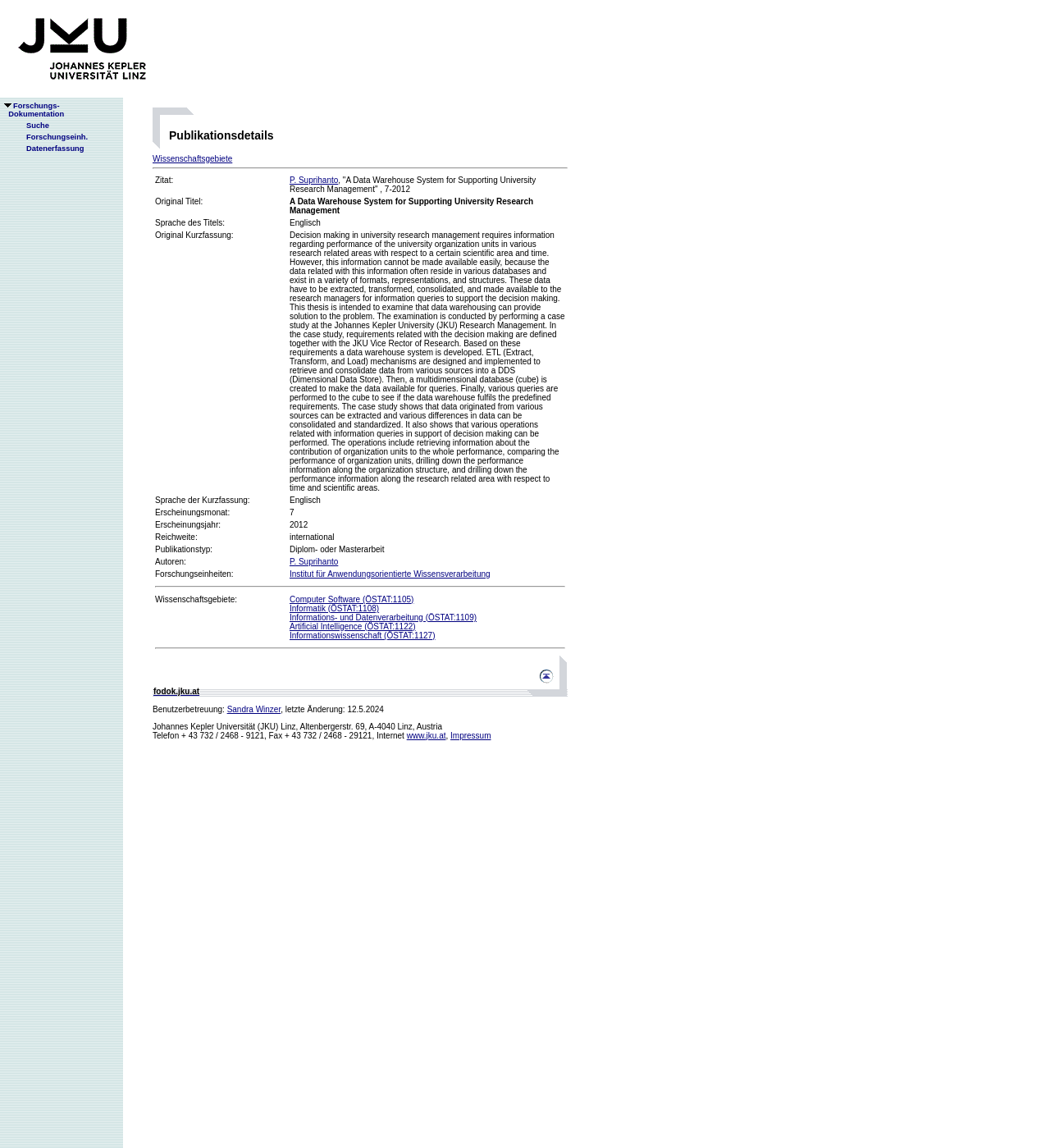Identify the bounding box coordinates of the region that should be clicked to execute the following instruction: "follow the link to P. Suprihanto".

[0.276, 0.153, 0.322, 0.161]